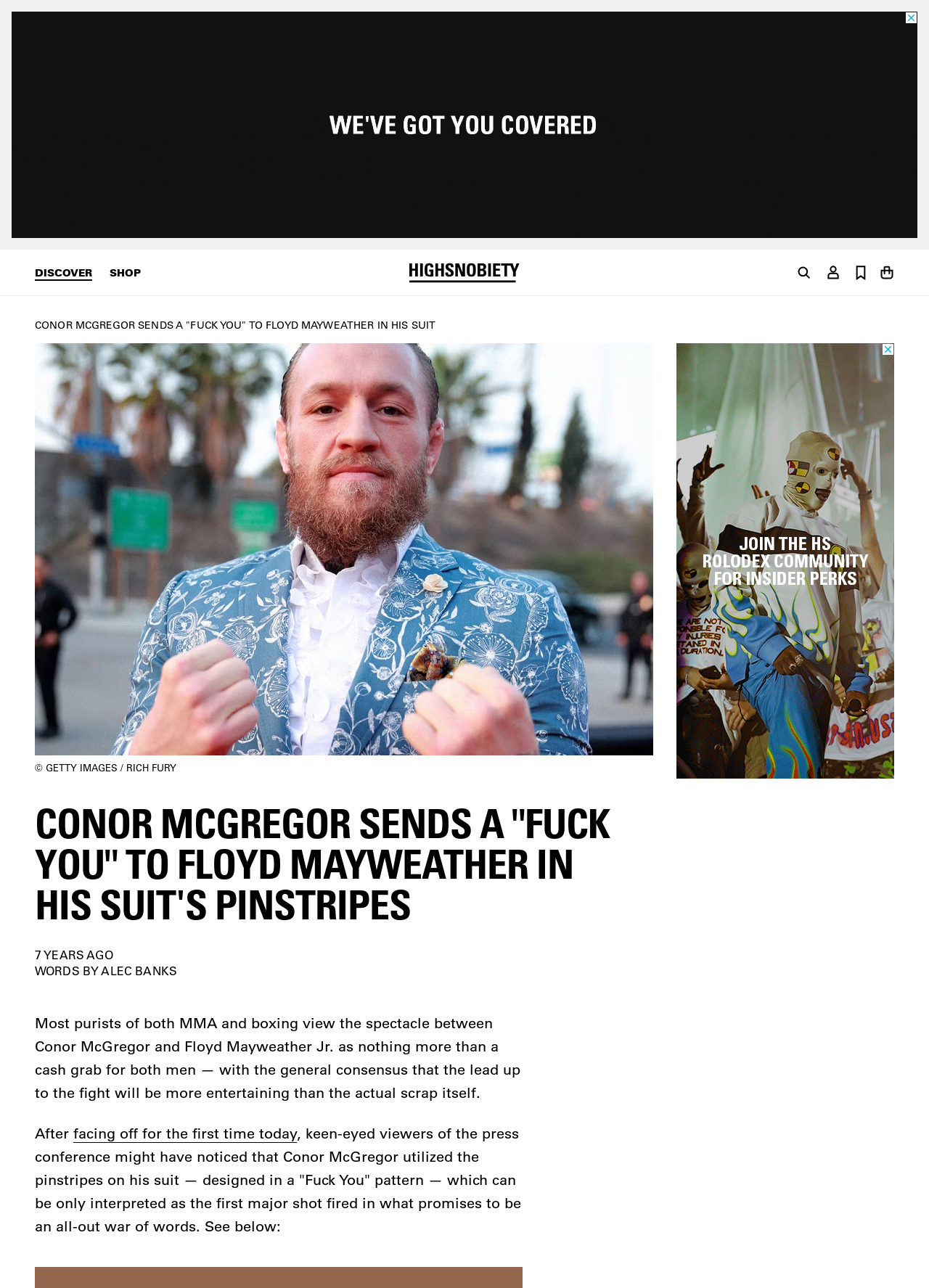How many icons are on the top right corner?
Use the information from the image to give a detailed answer to the question.

I counted the number of image elements on the top right corner of the webpage, and found four icons: 'search icon', 'account icon', 'bookmark icon', and 'shopping cart icon', each with its own bounding box coordinates.